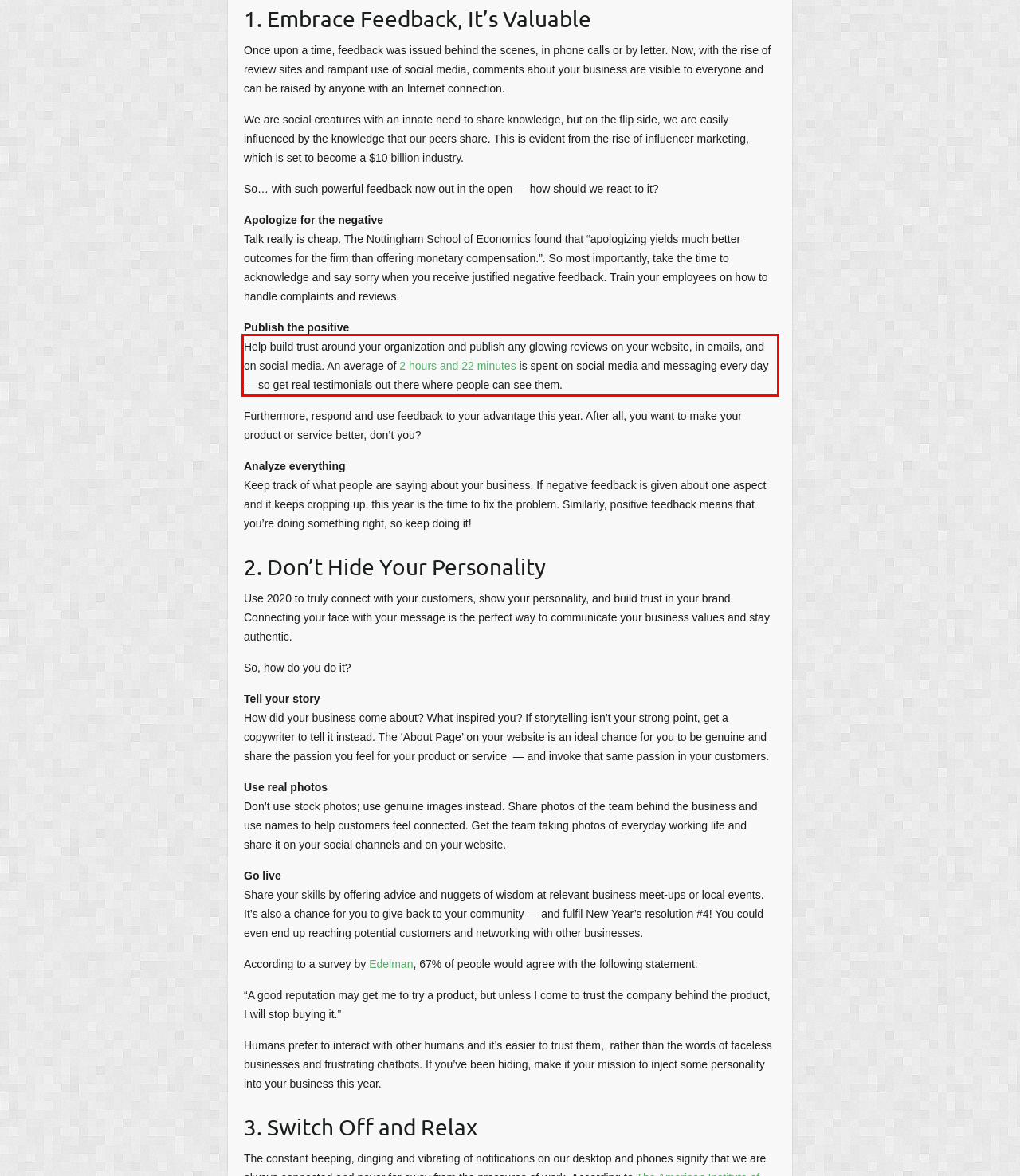Analyze the webpage screenshot and use OCR to recognize the text content in the red bounding box.

Help build trust around your organization and publish any glowing reviews on your website, in emails, and on social media. An average of 2 hours and 22 minutes is spent on social media and messaging every day — so get real testimonials out there where people can see them.